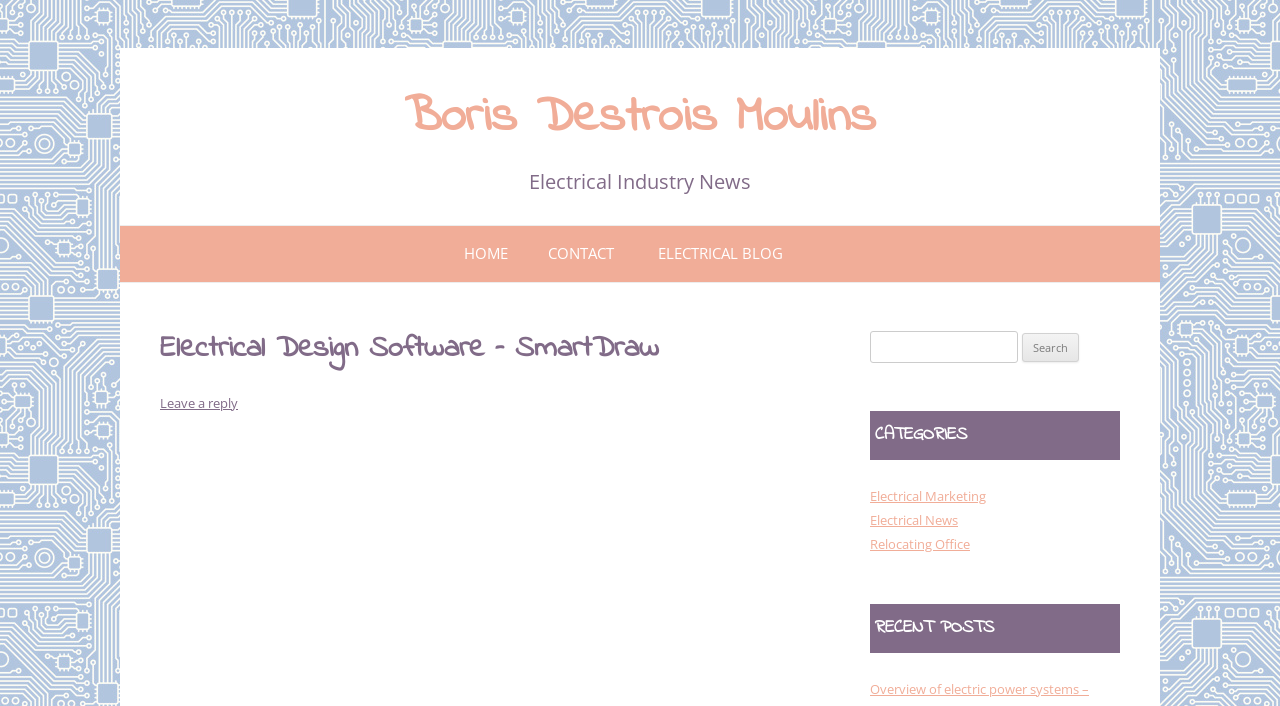Give a one-word or short-phrase answer to the following question: 
What is the purpose of the search box?

To search the website